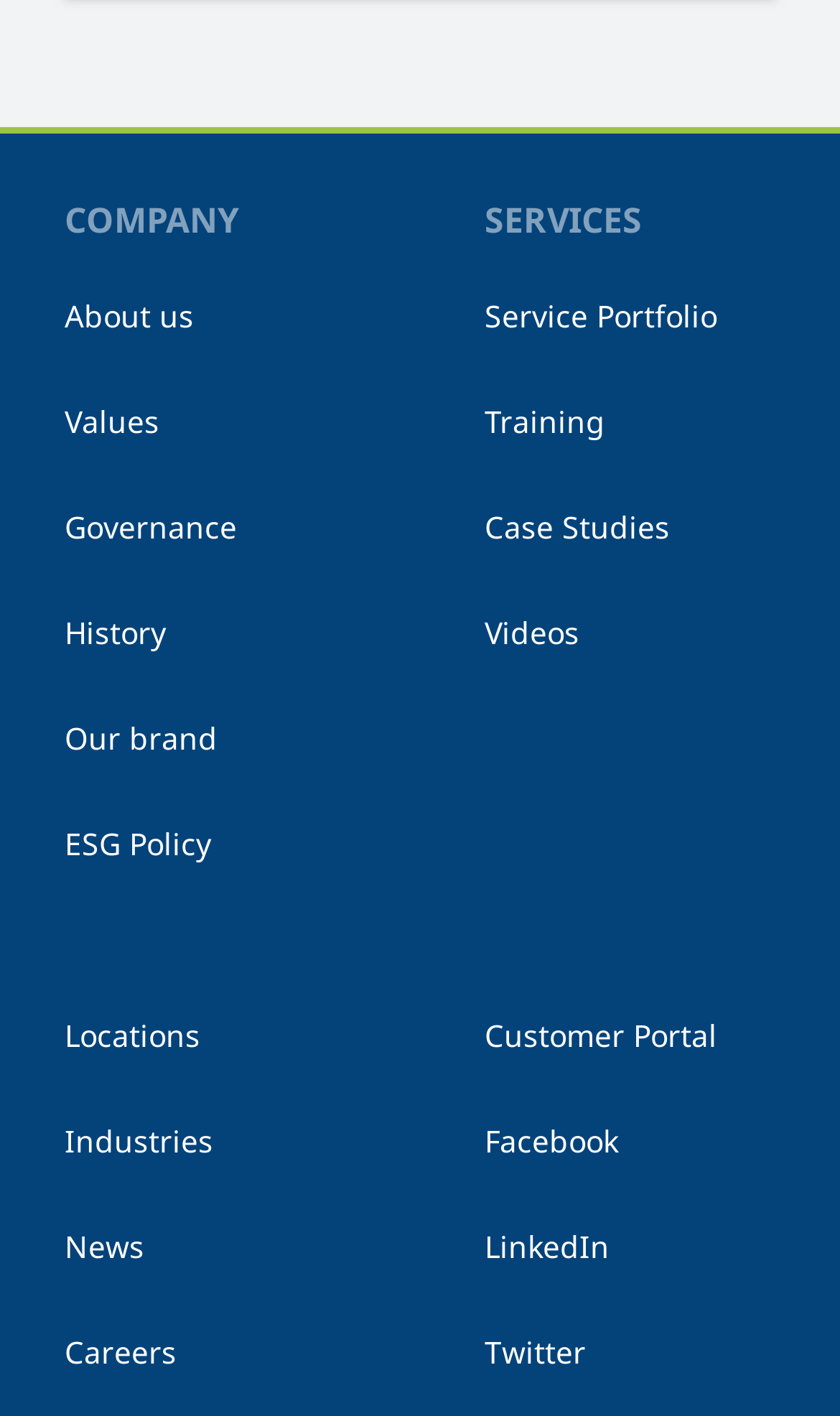With reference to the image, please provide a detailed answer to the following question: What is the first link in the 'FOOTER CONTACTS' section?

By analyzing the 'FOOTER CONTACTS' section, I found that the first link is 'Customer Portal' which is located at the top of the section.